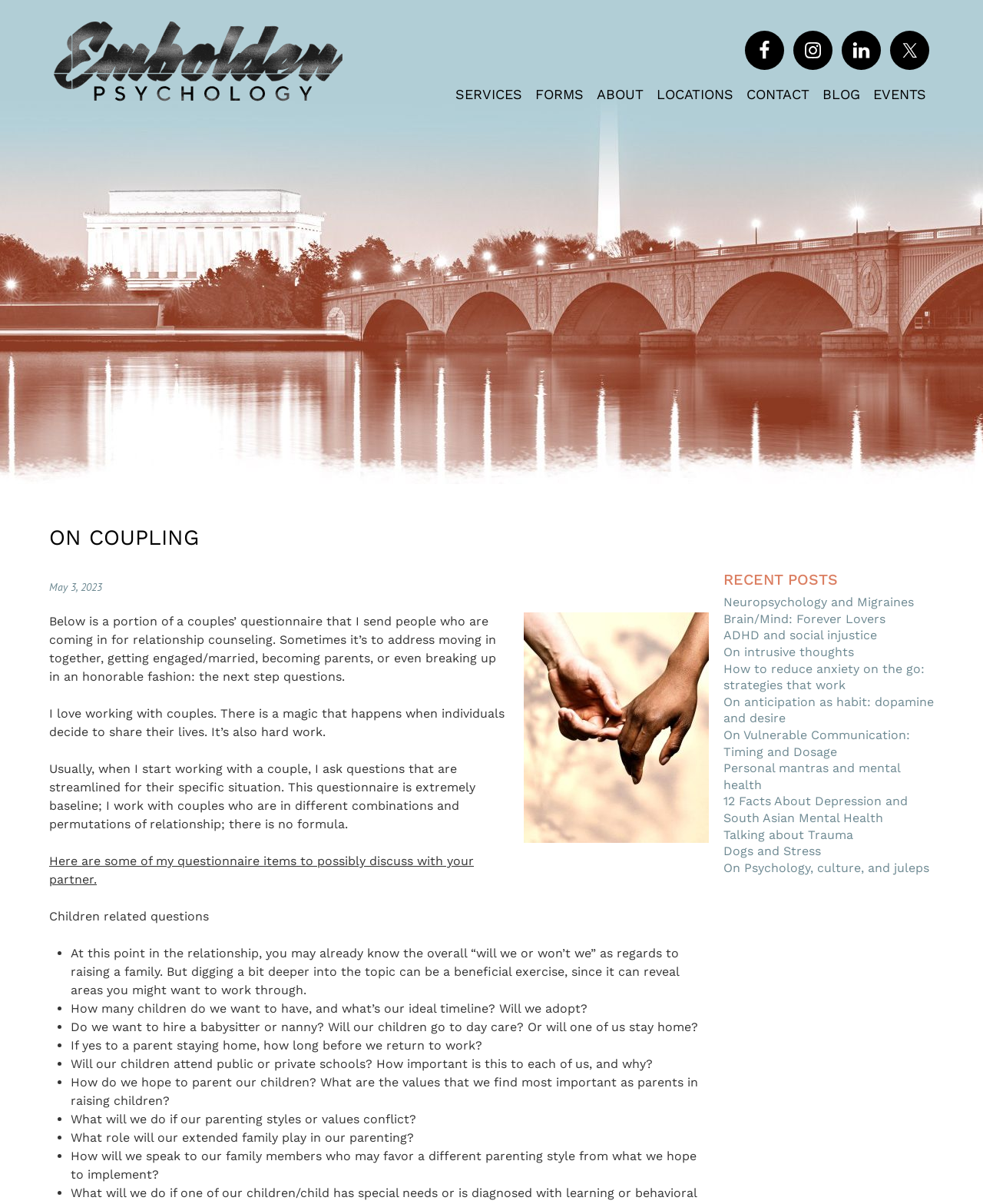Respond to the following question using a concise word or phrase: 
What is the purpose of the questionnaire items?

To discuss with partner